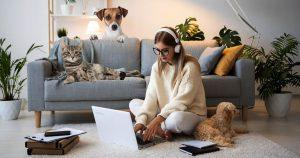Provide a thorough and detailed caption for the image.

In this cozy home office scene, a woman is seated comfortably on a soft rug, intently focused on her laptop. She wears stylish glasses and headphones, suggesting she is engaged in a virtual meeting or working on a project. Surrounding her are three adorable pets: a playful dog perched on the back of the gray sofa, a relaxed cat lounging on the couch, and a fluffy dog sitting beside her on the floor. The living area is adorned with lush indoor plants and stylish decorative elements, creating a serene and inviting atmosphere suitable for modern remote work. This image encapsulates the essence of balancing productivity and comfort in a home environment, showcasing a harmonious blend of work and pet companionship.